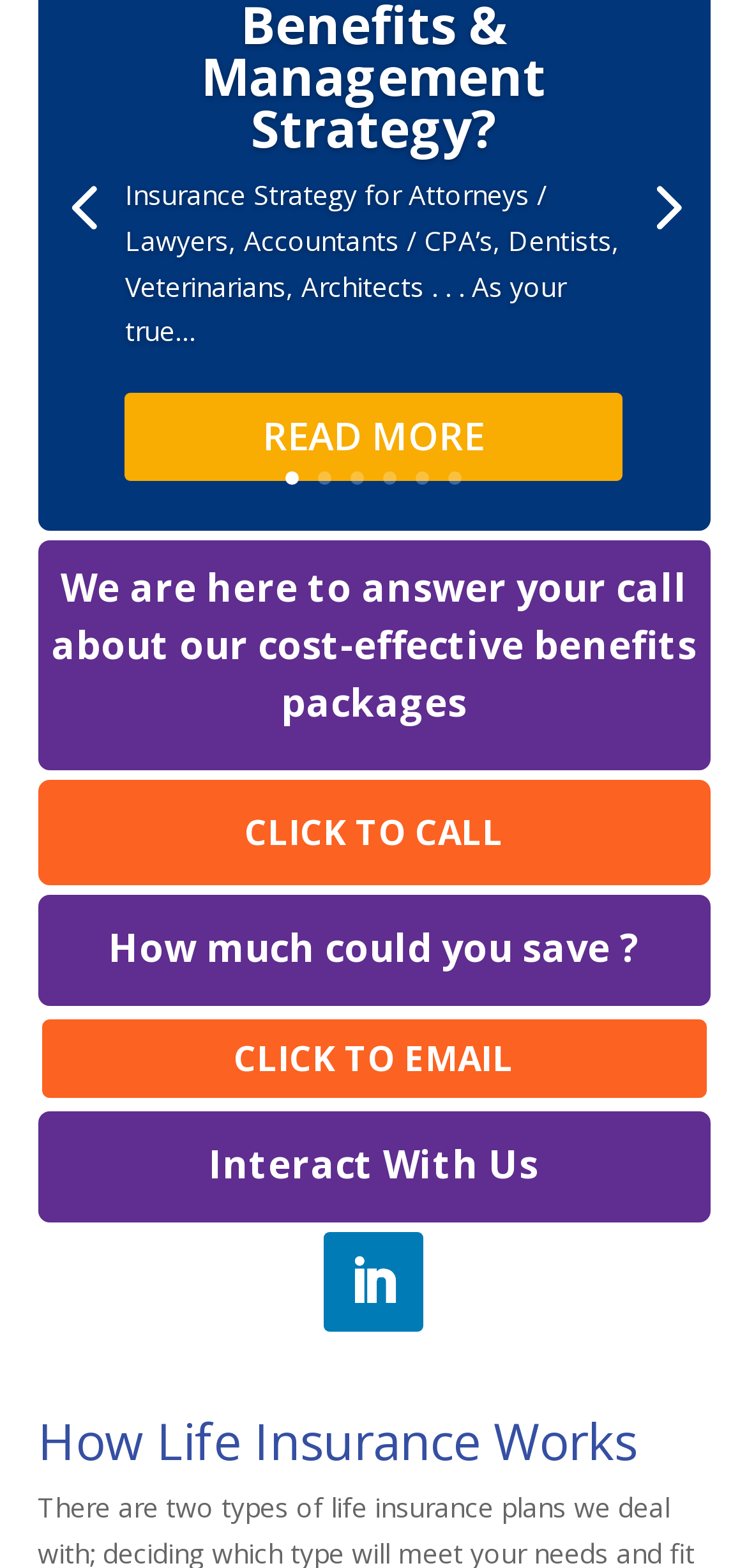Determine the bounding box coordinates of the section to be clicked to follow the instruction: "Email for more information". The coordinates should be given as four float numbers between 0 and 1, formatted as [left, top, right, bottom].

[0.05, 0.647, 0.95, 0.703]